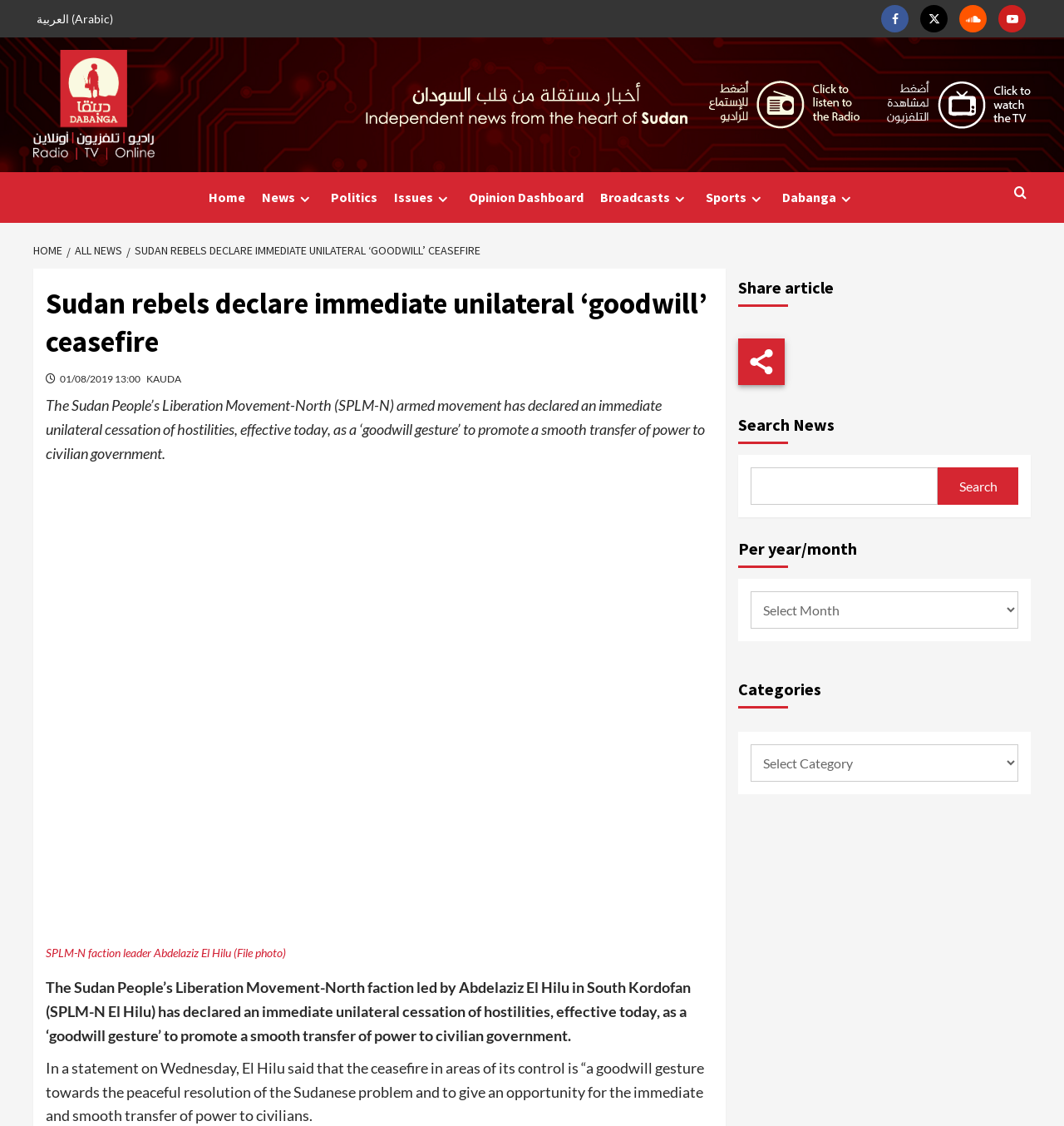Provide the bounding box coordinates of the area you need to click to execute the following instruction: "Filter by year or month".

[0.693, 0.471, 0.969, 0.514]